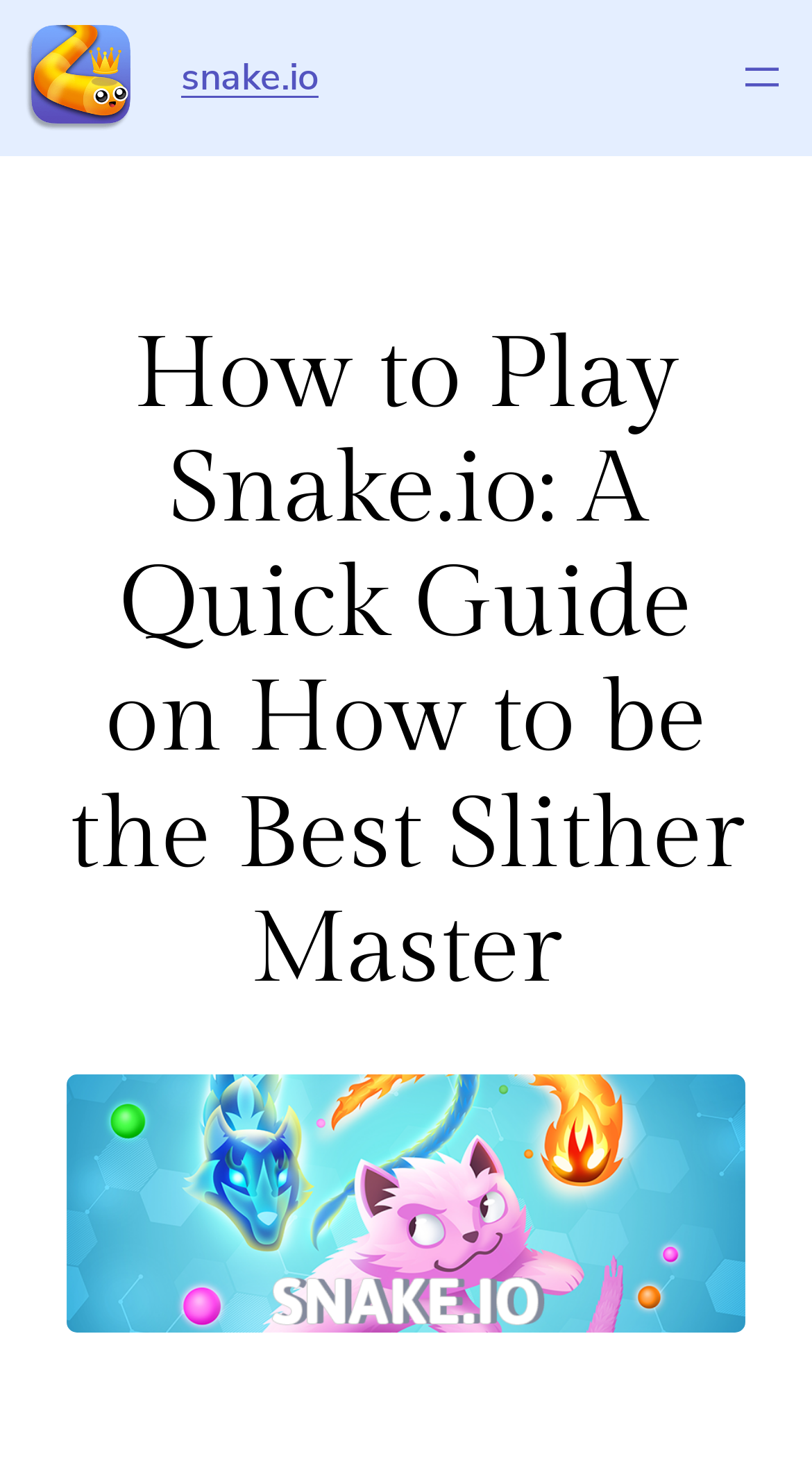Identify and provide the main heading of the webpage.

How to Play Snake.io: A Quick Guide on How to be the Best Slither Master